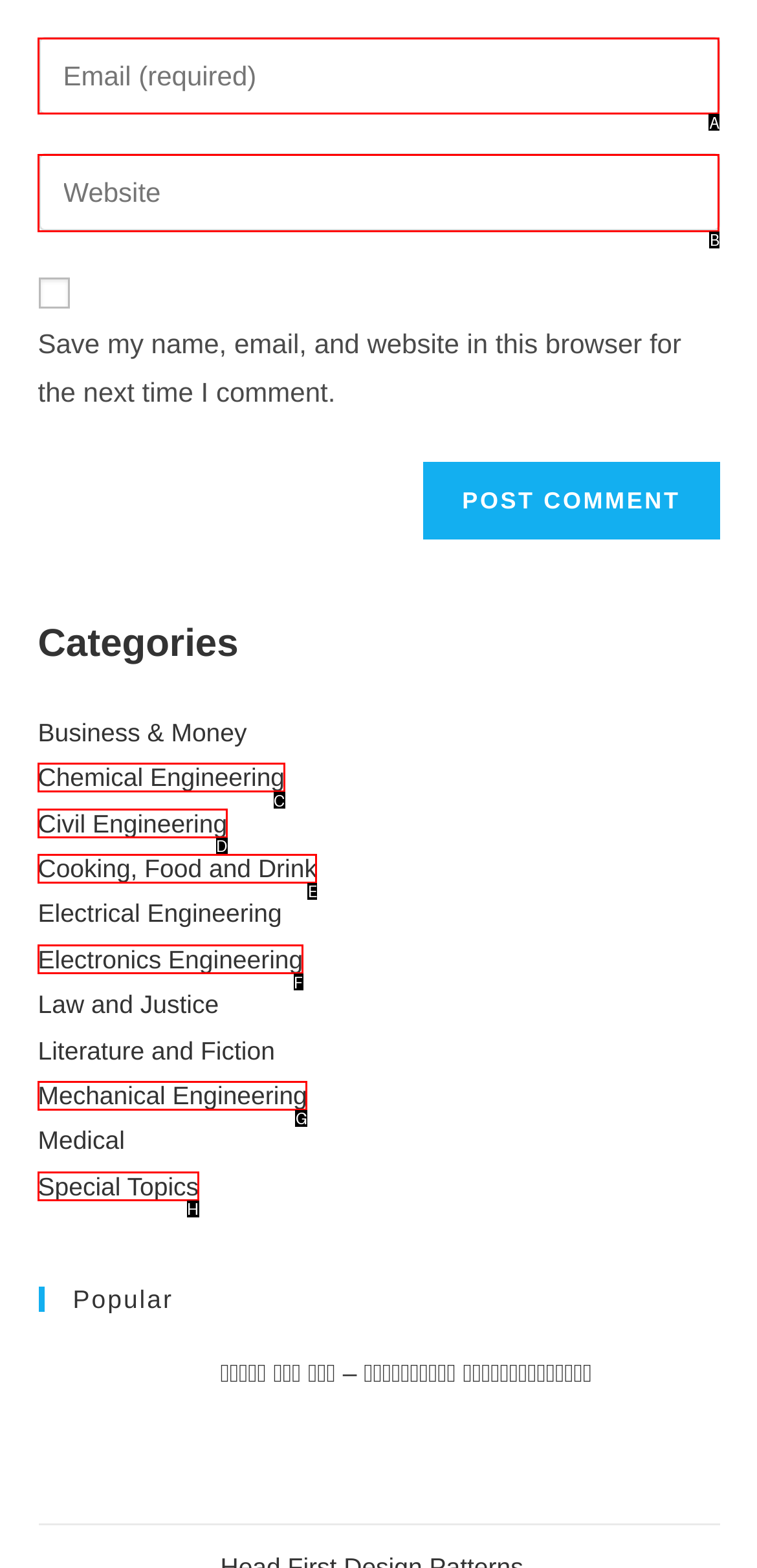Indicate the HTML element to be clicked to accomplish this task: Enter email address to comment Respond using the letter of the correct option.

A